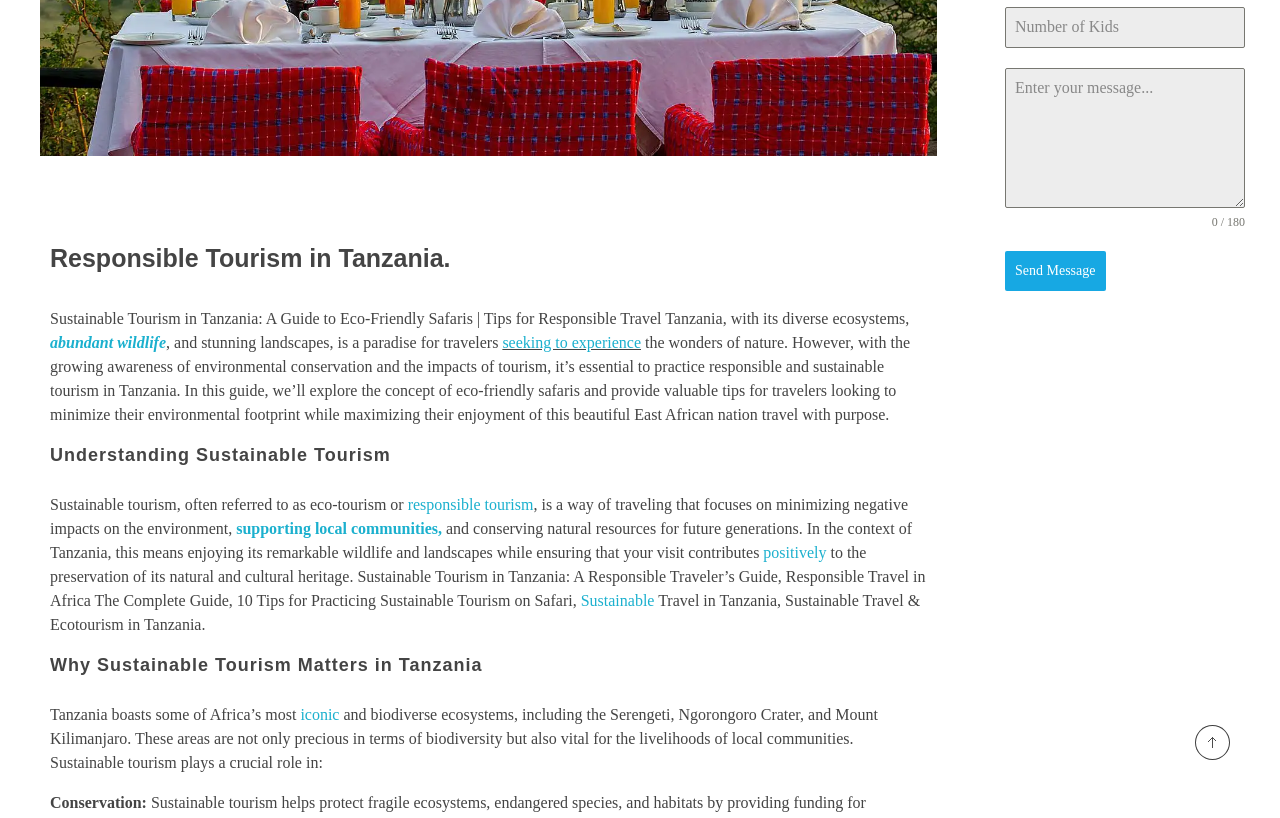Please find the bounding box coordinates (top-left x, top-left y, bottom-right x, bottom-right y) in the screenshot for the UI element described as follows: Send Message

[0.785, 0.306, 0.864, 0.356]